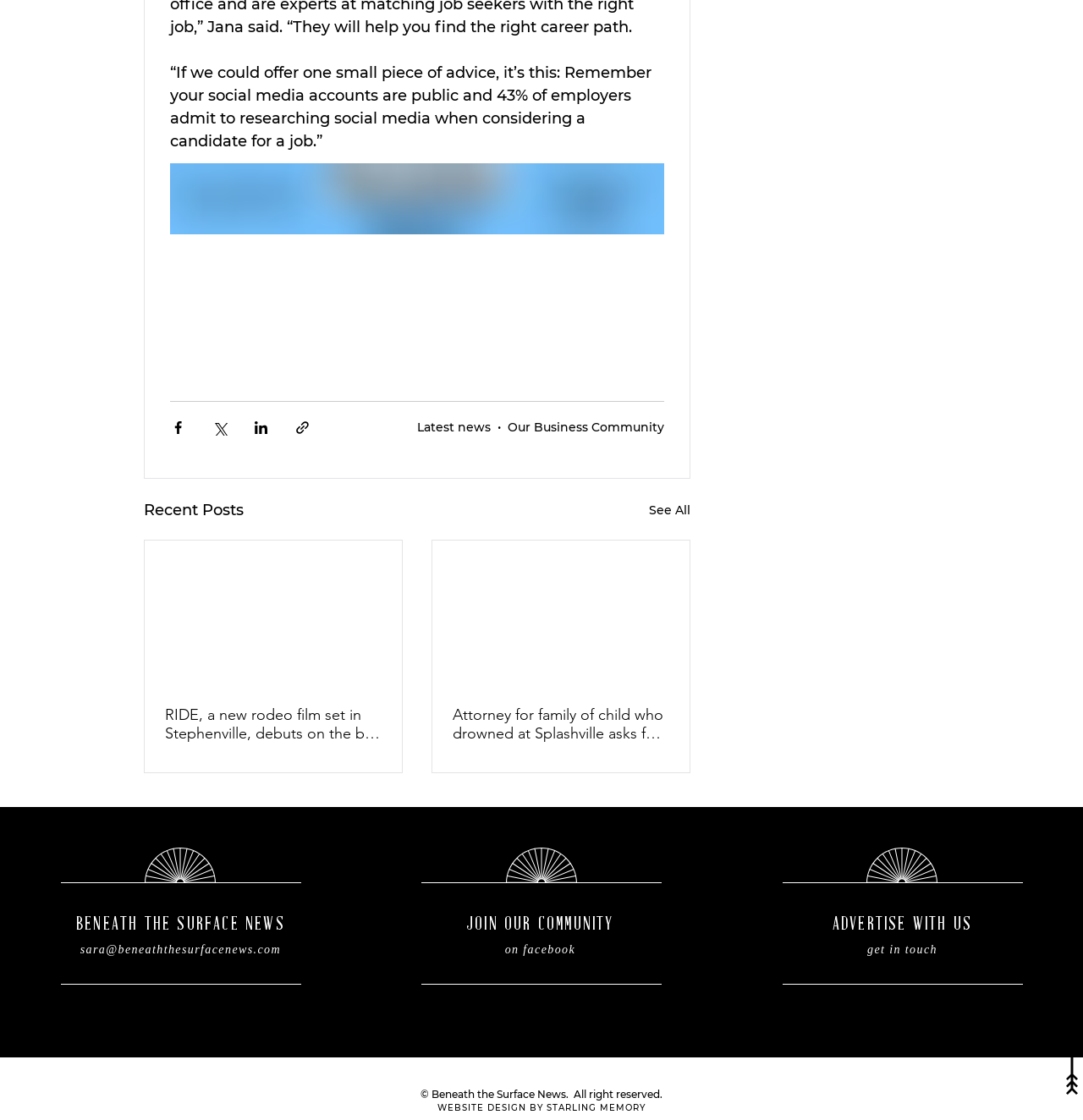Highlight the bounding box coordinates of the element that should be clicked to carry out the following instruction: "Read the article about RIDE". The coordinates must be given as four float numbers ranging from 0 to 1, i.e., [left, top, right, bottom].

[0.152, 0.63, 0.352, 0.663]